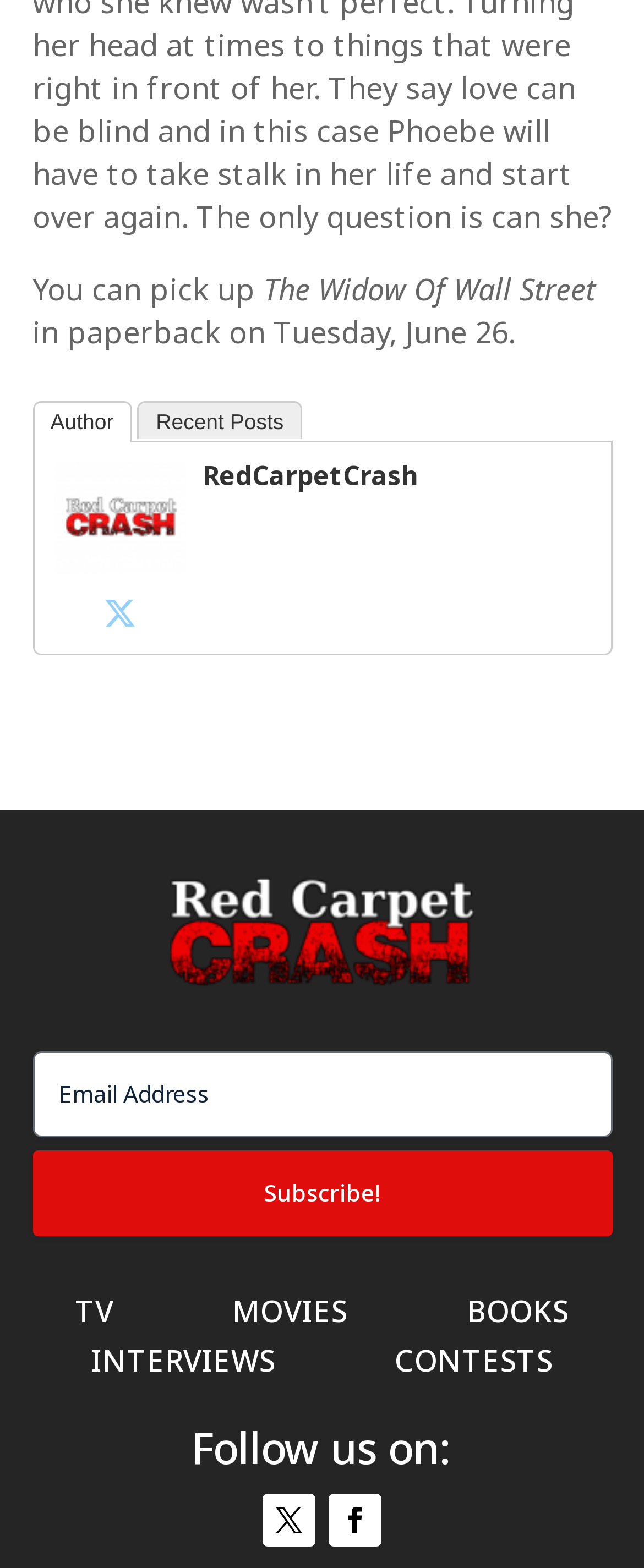Determine the bounding box coordinates for the region that must be clicked to execute the following instruction: "Read guides for renting".

None